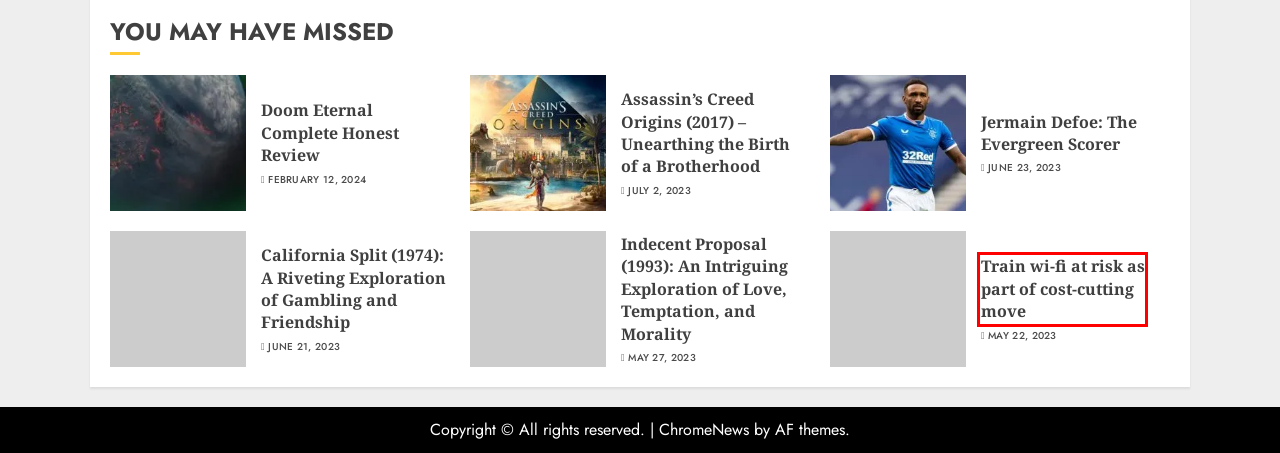You are presented with a screenshot of a webpage with a red bounding box. Select the webpage description that most closely matches the new webpage after clicking the element inside the red bounding box. The options are:
A. Doom Eternal Complete Honest Review - AndroiDots
B. Assassin's Creed Origins (2017) - Unearthing the Birth of a Brotherhood - AndroiDots
C. October 2022 - AndroiDots
D. December 2022 - AndroiDots
E. Jermain Defoe: The Evergreen Scorer - AndroiDots
F. California Split (1974): A Riveting Exploration of Gambling and Friendship - AndroiDots
G. Train wi-fi at risk as part of cost-cutting move - AndroiDots
H. Privacy Policy - AndroiDots

G